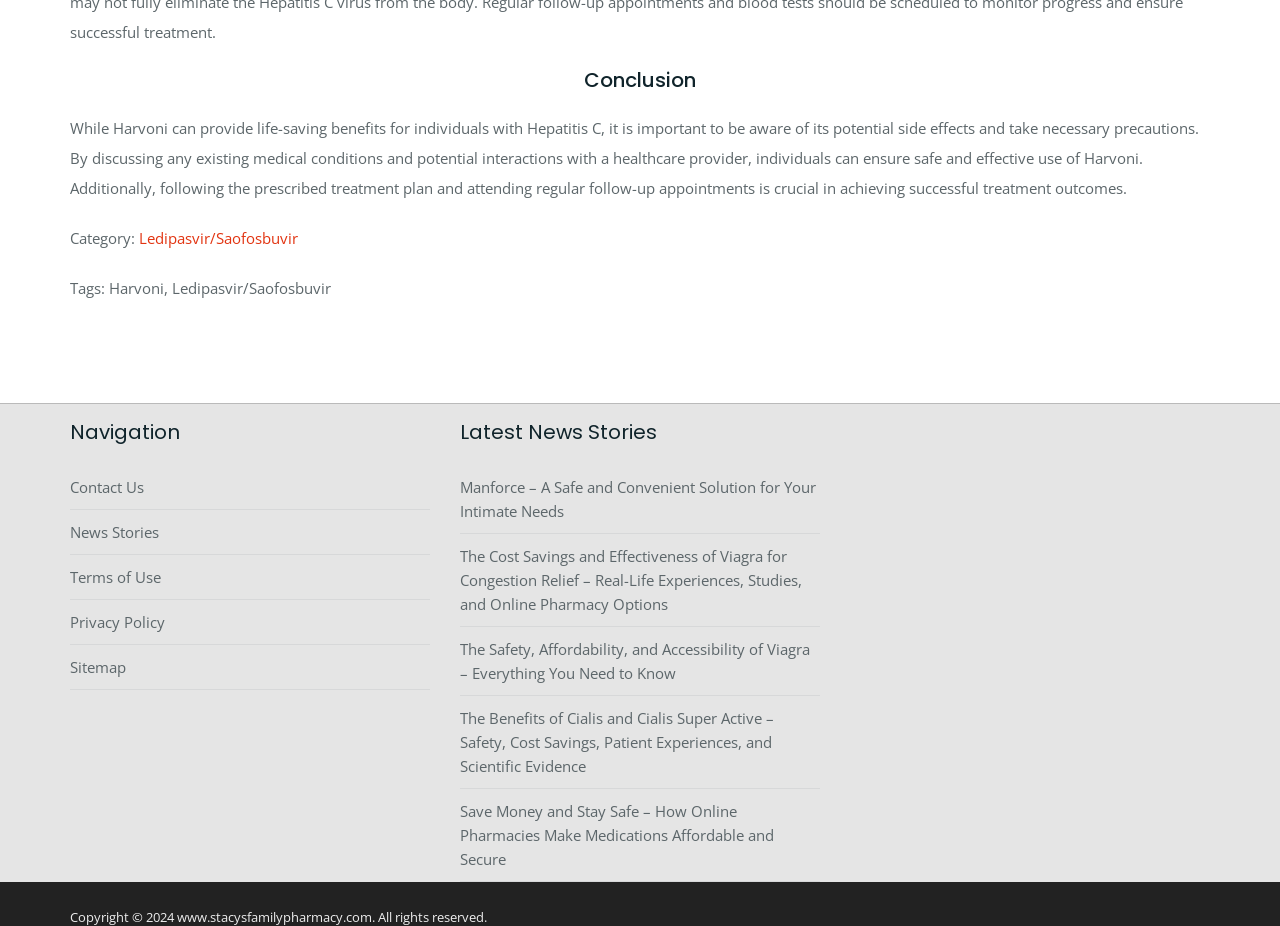Identify the bounding box coordinates for the UI element that matches this description: "Ledipasvir/Saofosbuvir".

[0.109, 0.246, 0.233, 0.268]